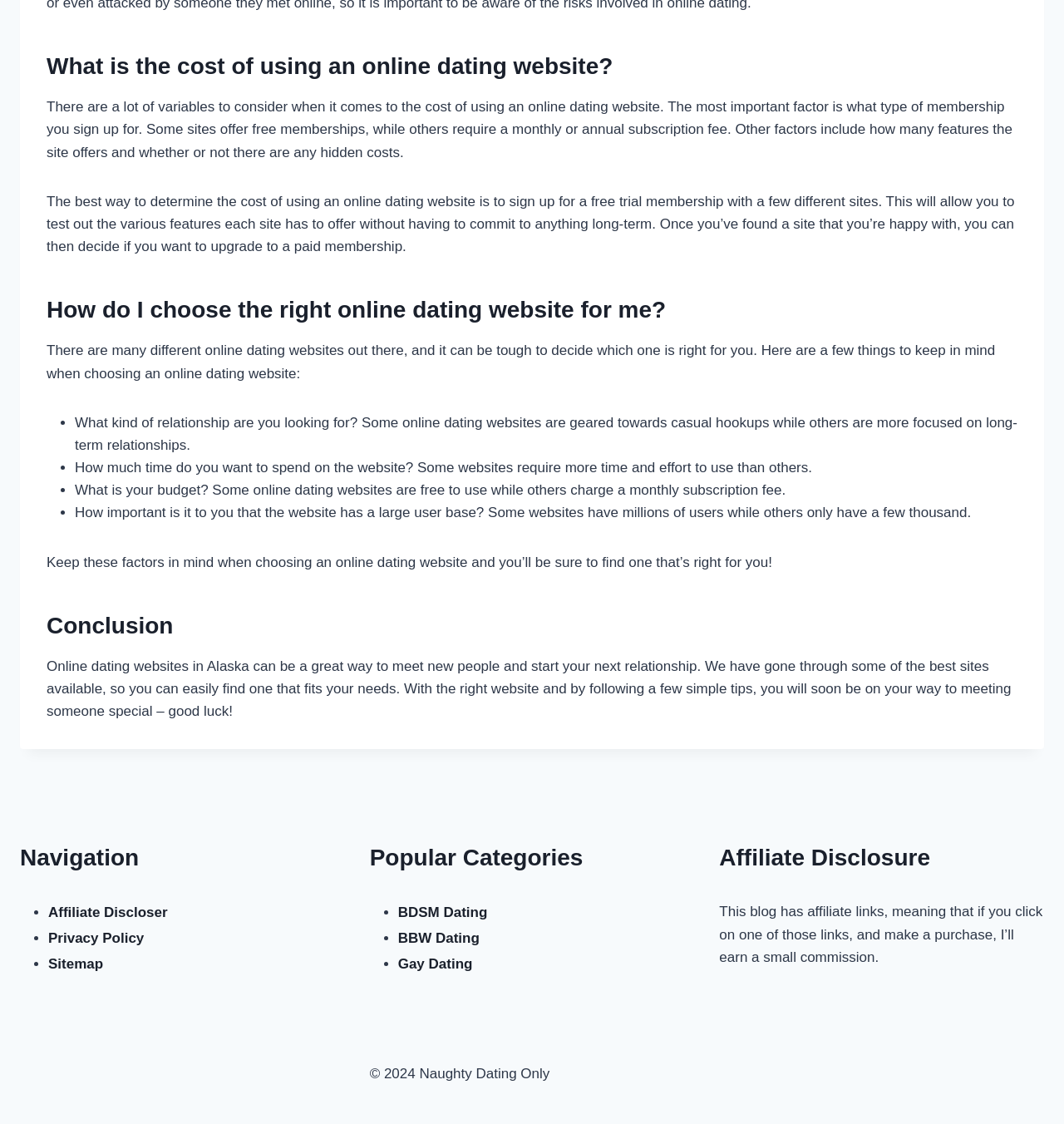Determine the bounding box coordinates for the UI element with the following description: "Gay Dating". The coordinates should be four float numbers between 0 and 1, represented as [left, top, right, bottom].

[0.374, 0.85, 0.444, 0.864]